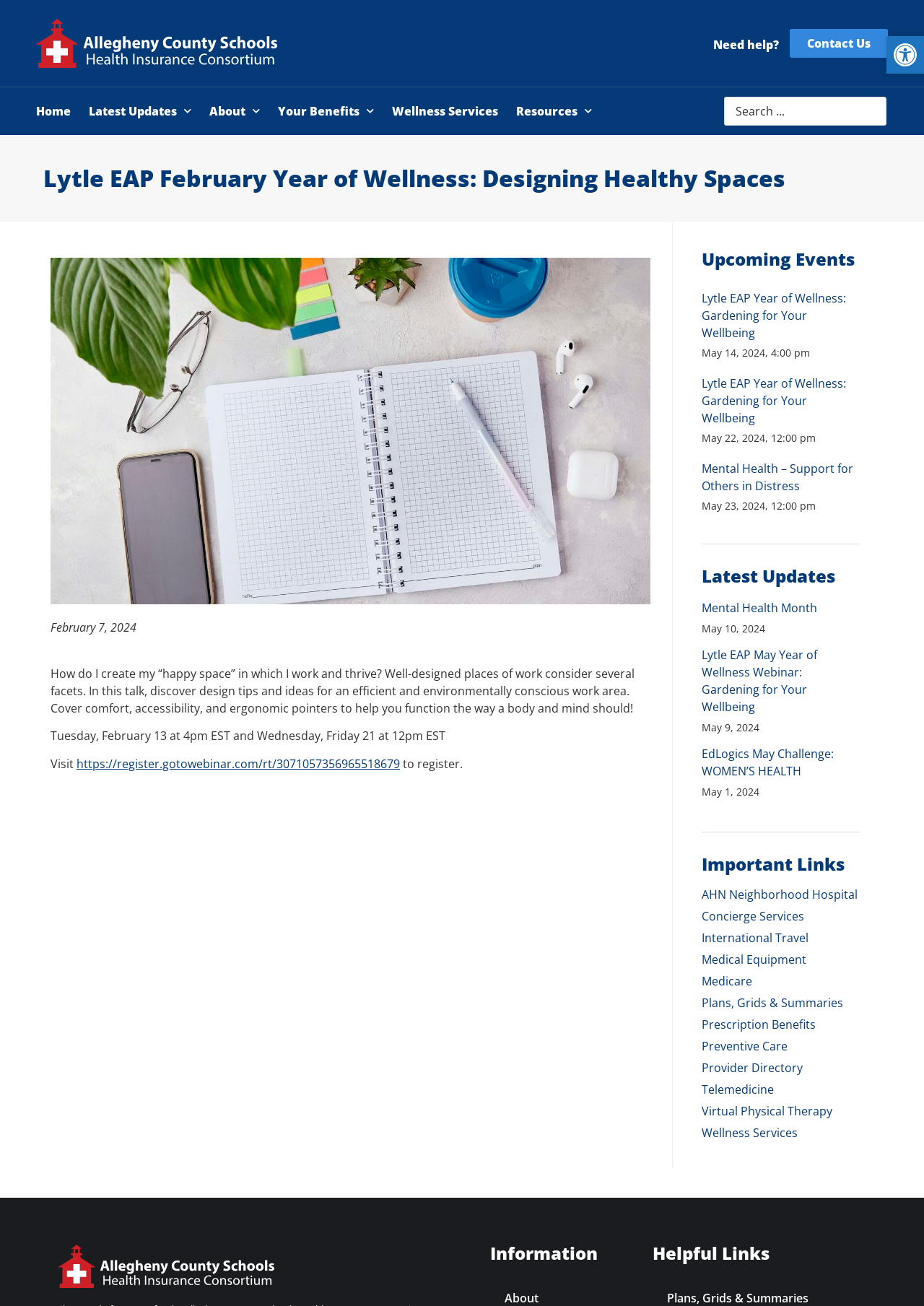Provide the bounding box coordinates for the UI element described in this sentence: "EdLogics May Challenge: WOMEN’S HEALTH". The coordinates should be four float values between 0 and 1, i.e., [left, top, right, bottom].

[0.759, 0.571, 0.902, 0.597]